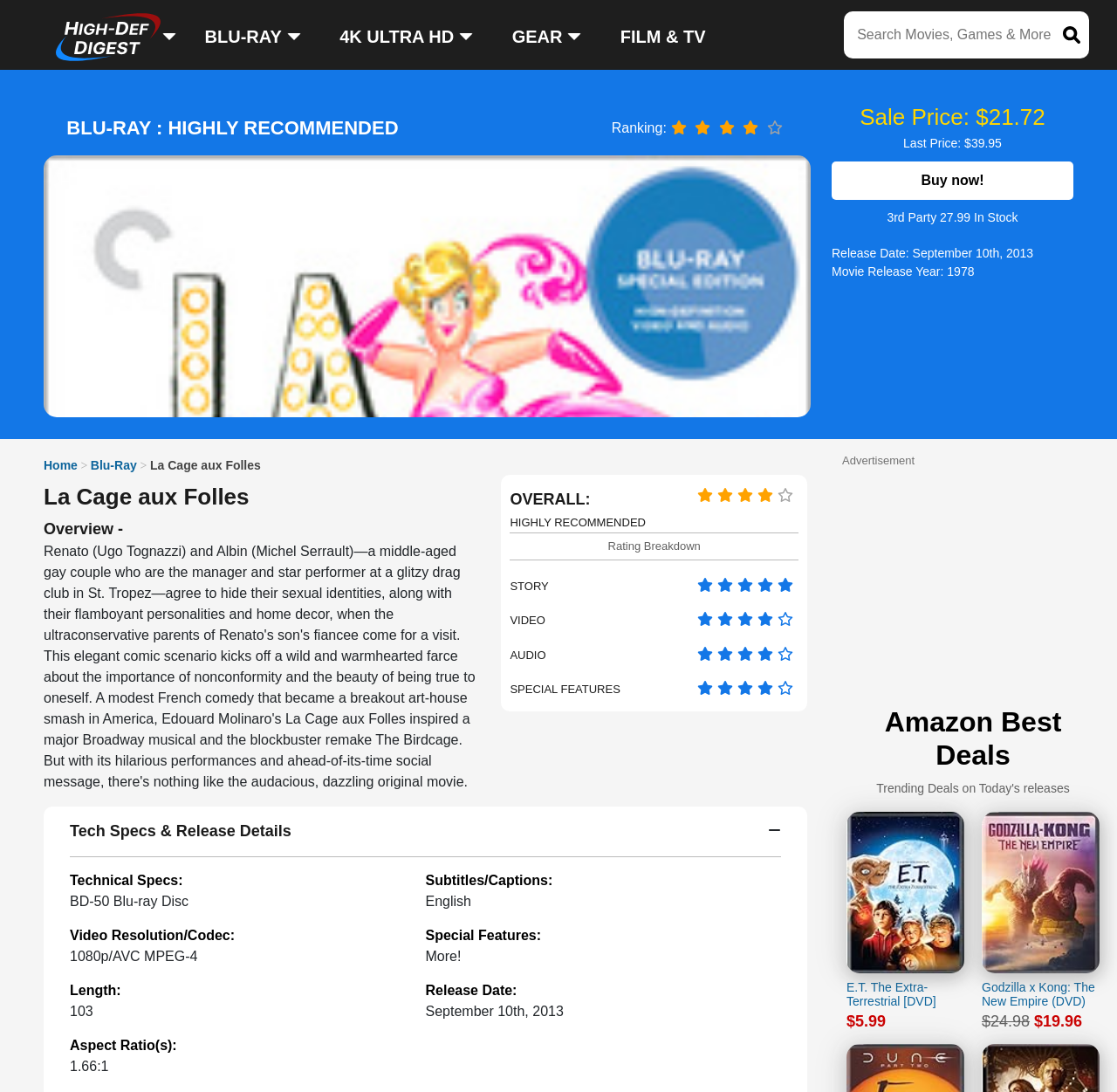Kindly determine the bounding box coordinates for the clickable area to achieve the given instruction: "Click on the link to view E.T. The Extra-Terrestrial DVD".

[0.758, 0.743, 0.863, 0.944]